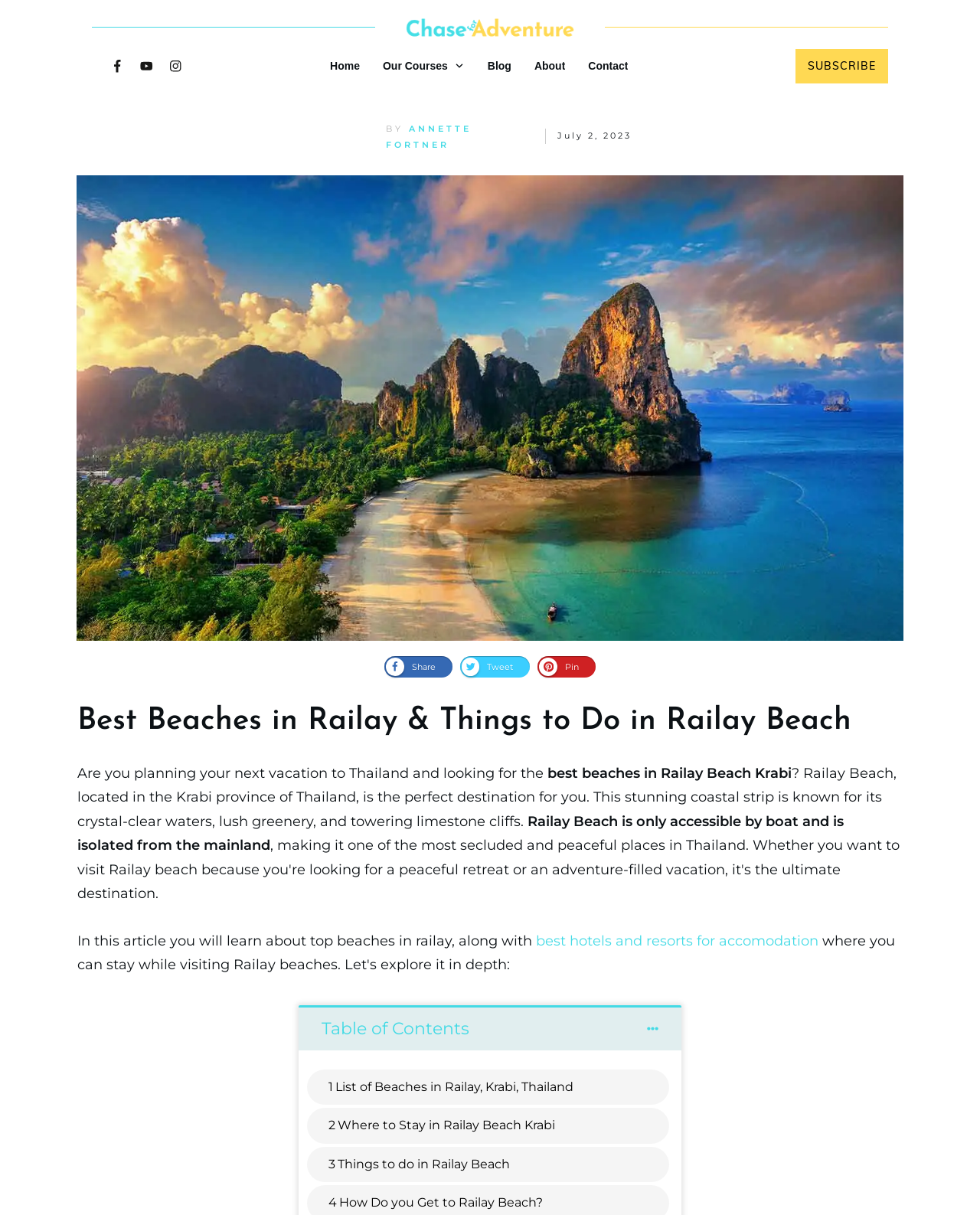What is the main heading displayed on the webpage? Please provide the text.

Best Beaches in Railay & Things to Do in Railay Beach